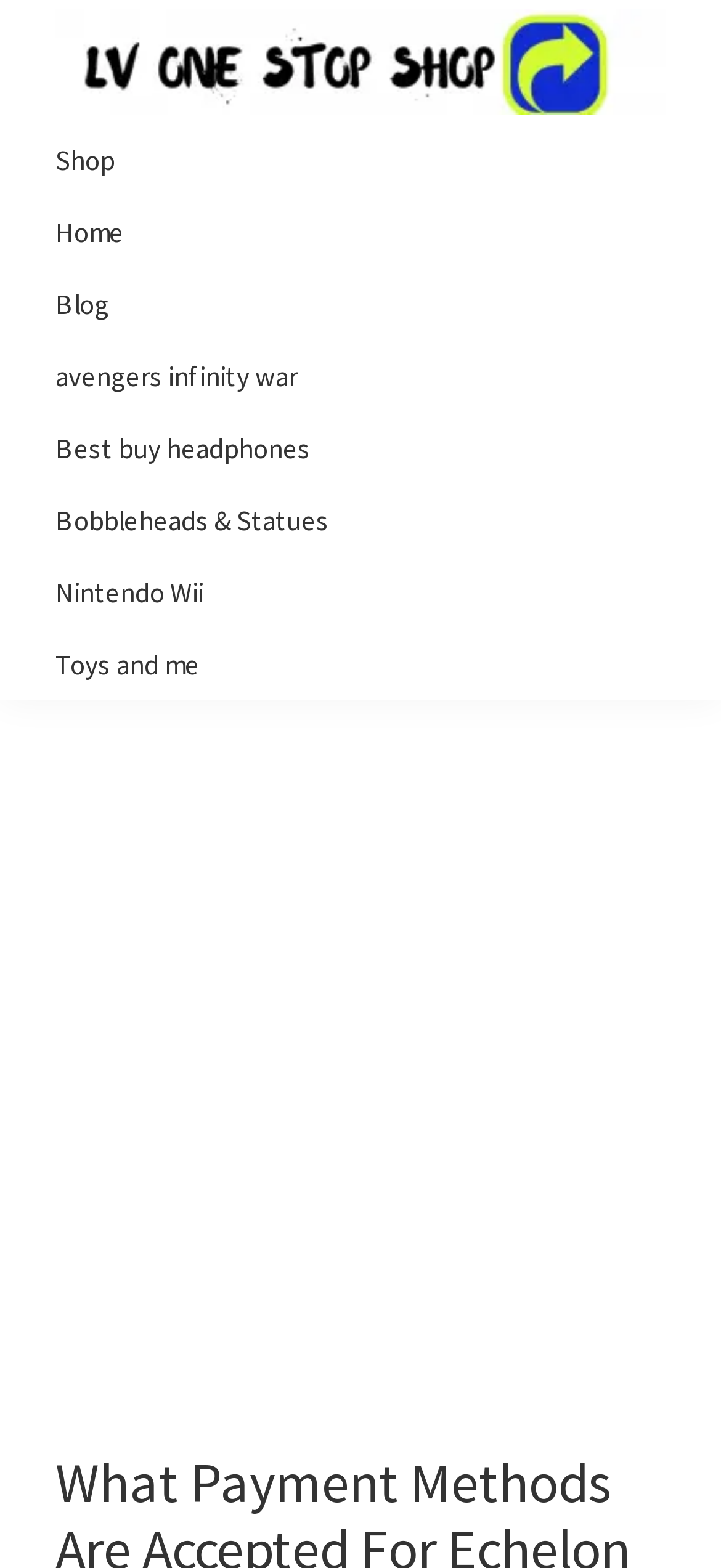Respond to the question below with a single word or phrase:
What is the purpose of the webpage?

To show payment methods